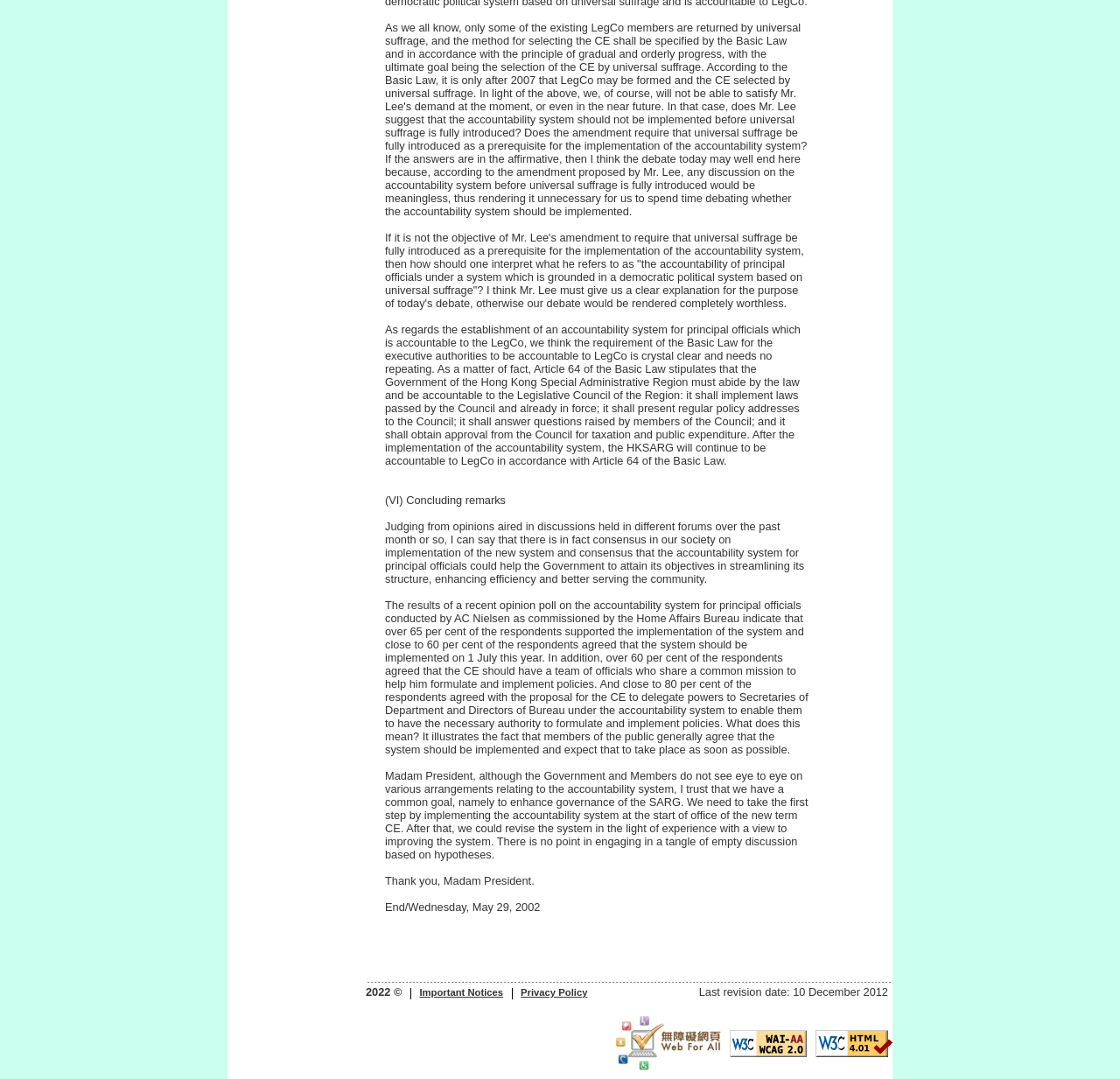What is the purpose of the accountability system?
Refer to the screenshot and deliver a thorough answer to the question presented.

According to the text, the purpose of the accountability system is to enhance governance of the Hong Kong Special Administrative Region, and to help the government attain its objectives in streamlining its structure, enhancing efficiency, and better serving the community.